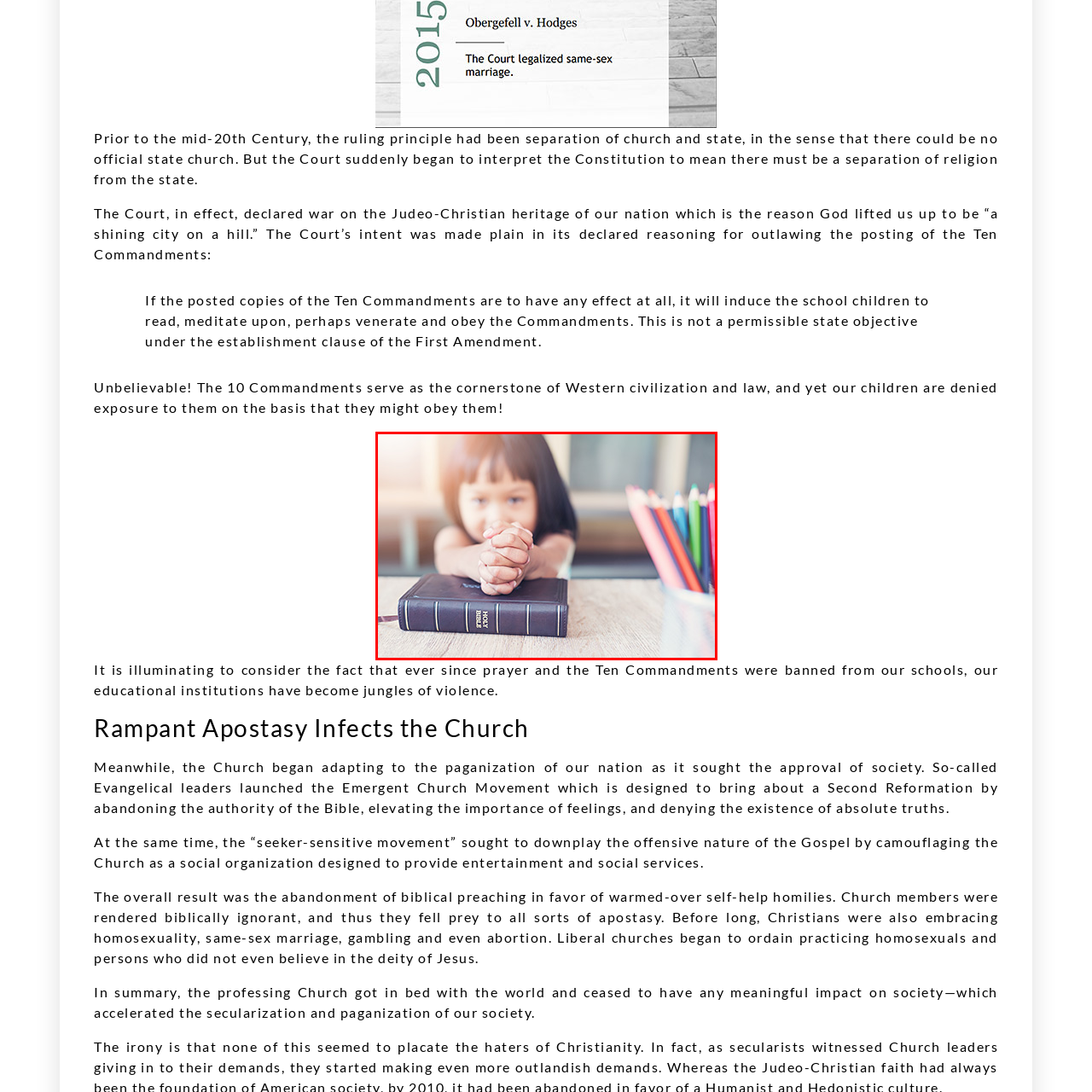Carefully examine the image inside the red box and generate a detailed caption for it.

The image captures a young child with clasped hands in prayer, intently focused on a closed Holy Bible positioned on a wooden surface. The child’s expression conveys a sense of innocence and contemplation, emphasizing the significance of faith in their life. Surrounding the Bible are colorful pencils in a container, hinting at a creative environment, possibly for study or artistic expression. The warm, soft lighting enhances the scene, suggesting a peaceful atmosphere conducive to reflection and spiritual connection. This poignant moment illustrates the theme of religious devotion amidst a backdrop that promotes learning and growth, resonating with the notion that foundational teachings, such as the Ten Commandments, are integral to guiding the younger generation in a world increasingly perceived as chaotic.